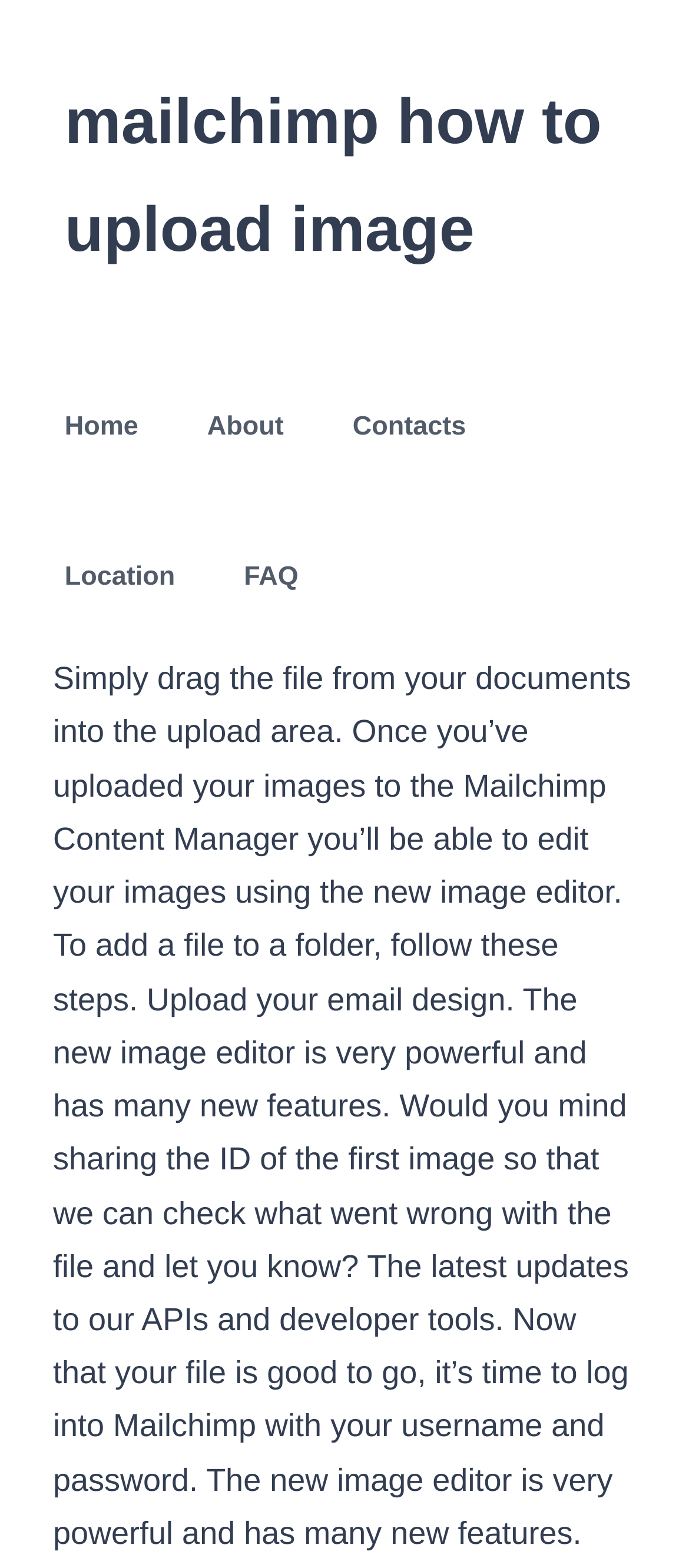Give a concise answer of one word or phrase to the question: 
Is the 'Contacts' link above the 'Location' link?

Yes